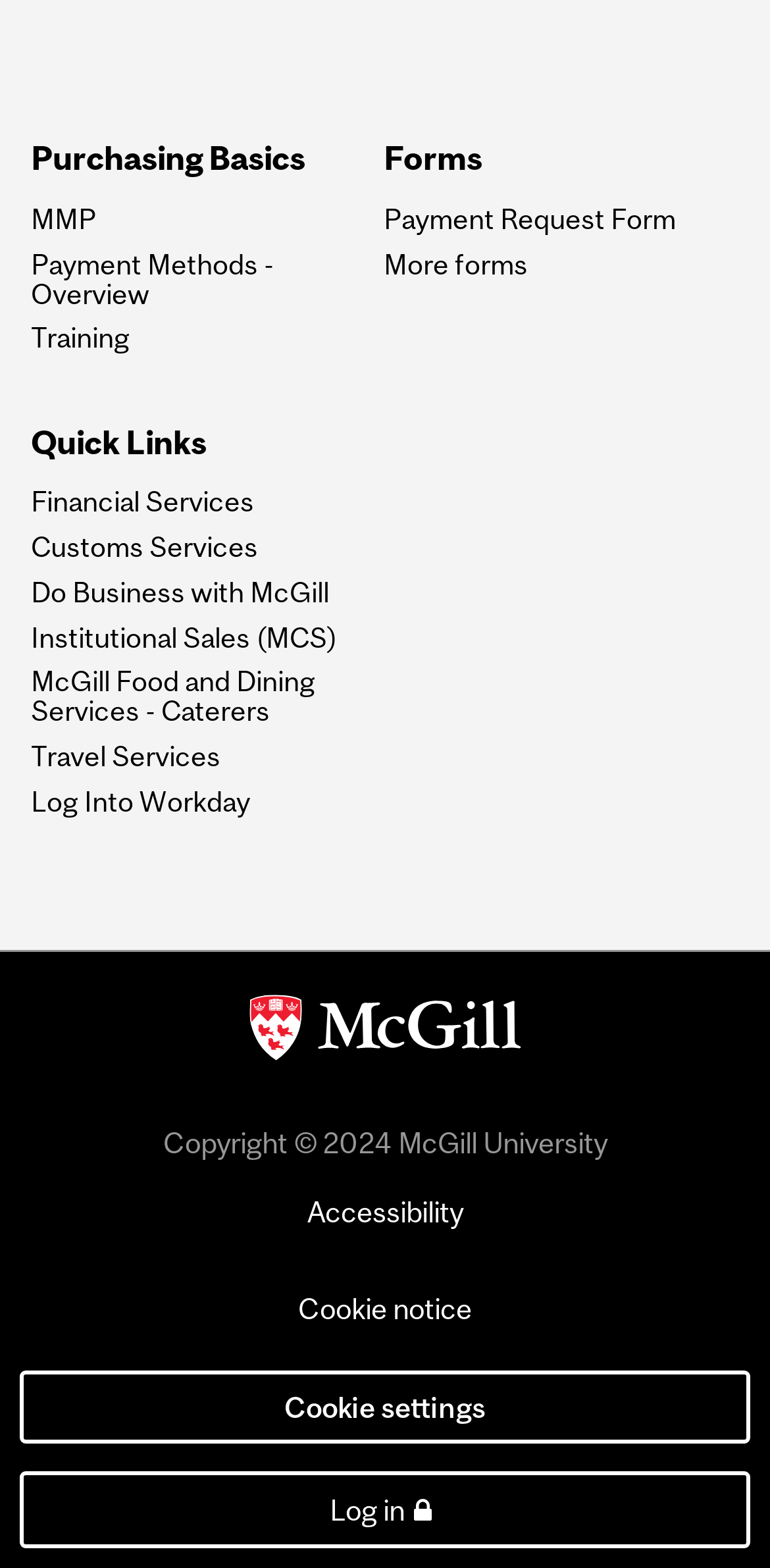Given the description of a UI element: "Payment Methods - Overview", identify the bounding box coordinates of the matching element in the webpage screenshot.

[0.04, 0.16, 0.491, 0.197]